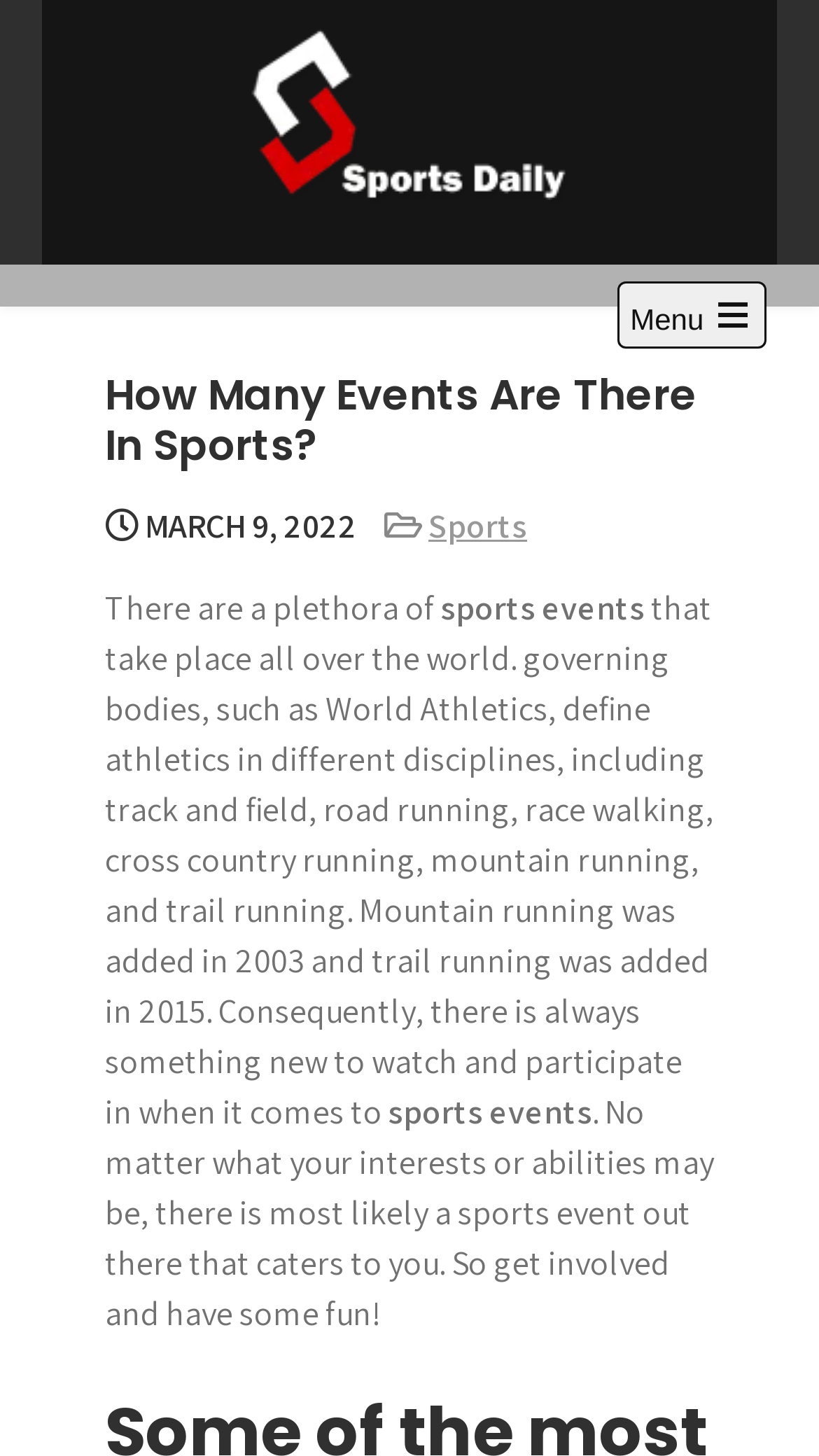Bounding box coordinates are specified in the format (top-left x, top-left y, bottom-right x, bottom-right y). All values are floating point numbers bounded between 0 and 1. Please provide the bounding box coordinate of the region this sentence describes: Menu Open the main menu

[0.754, 0.193, 0.936, 0.239]